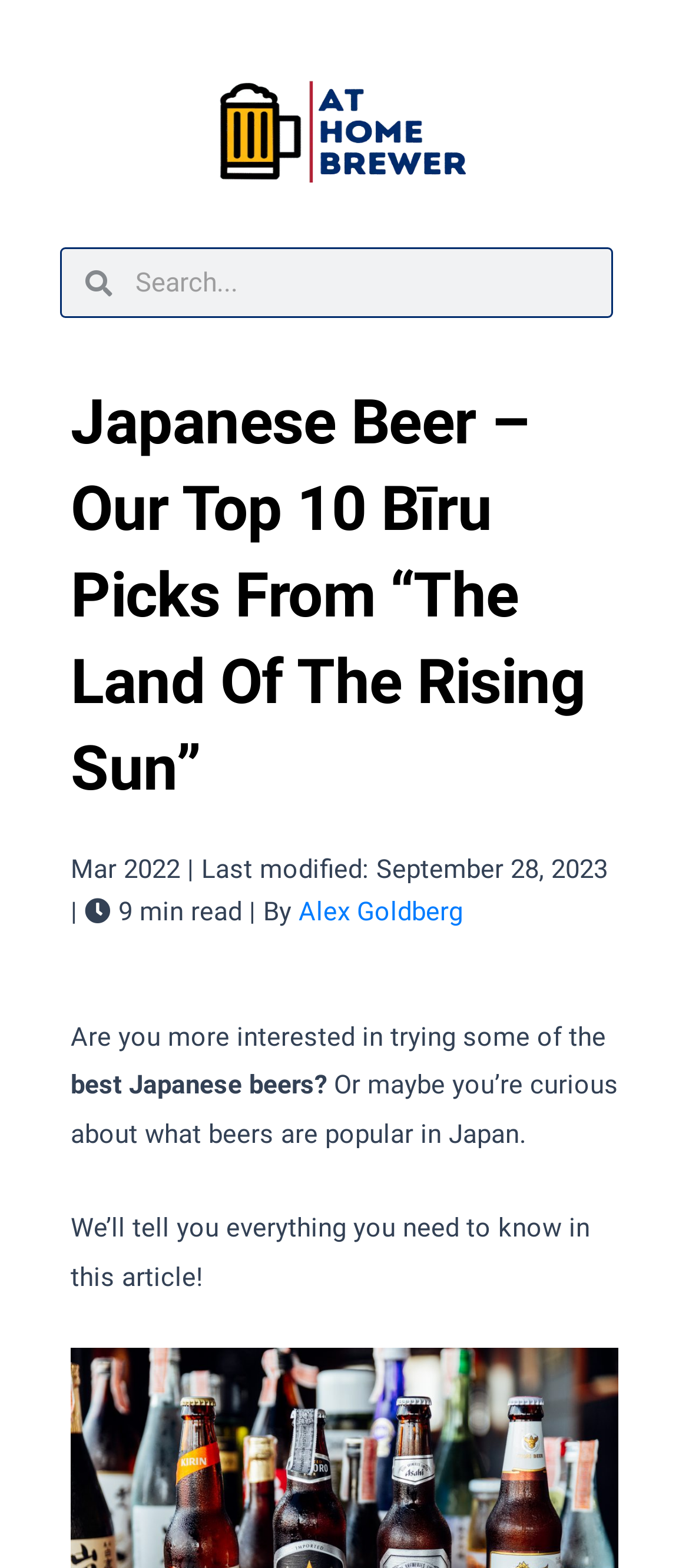Identify the bounding box for the UI element described as: "parent_node: Search name="s" placeholder="Search..."". The coordinates should be four float numbers between 0 and 1, i.e., [left, top, right, bottom].

[0.162, 0.159, 0.887, 0.202]